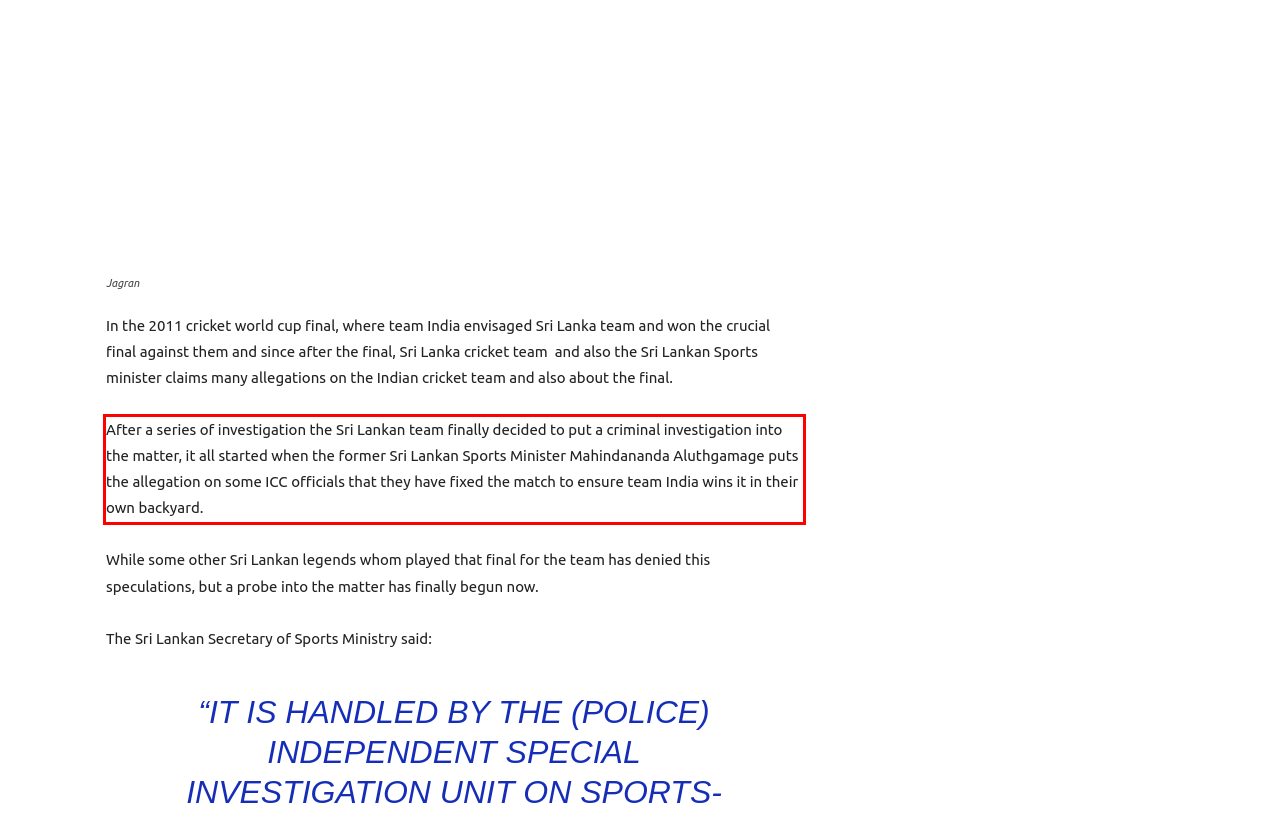You have a screenshot of a webpage where a UI element is enclosed in a red rectangle. Perform OCR to capture the text inside this red rectangle.

After a series of investigation the Sri Lankan team finally decided to put a criminal investigation into the matter, it all started when the former Sri Lankan Sports Minister Mahindananda Aluthgamage puts the allegation on some ICC officials that they have fixed the match to ensure team India wins it in their own backyard.